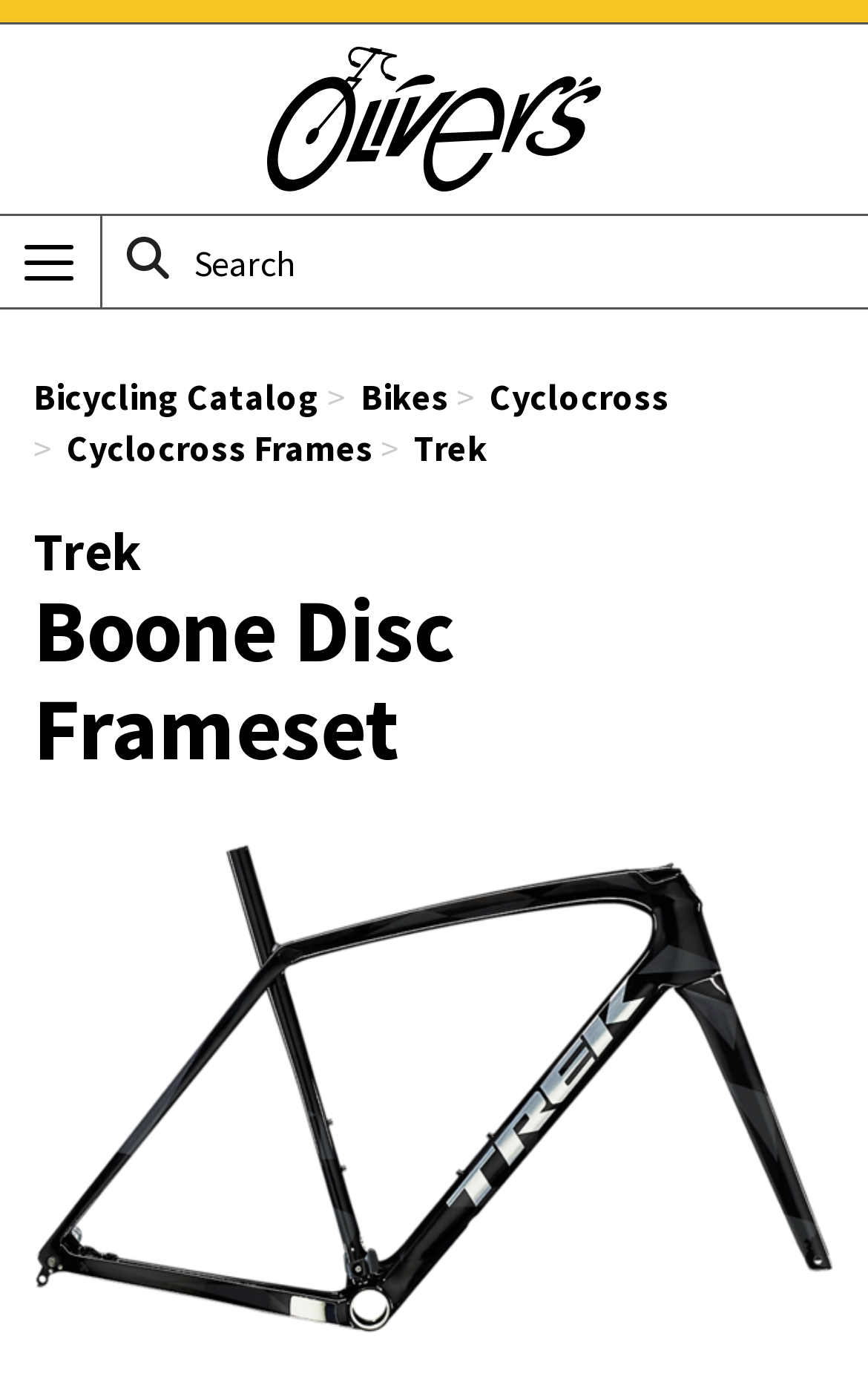Identify the coordinates of the bounding box for the element that must be clicked to accomplish the instruction: "go to Oliver's Cycle Sports Home Page".

[0.064, 0.034, 0.936, 0.138]